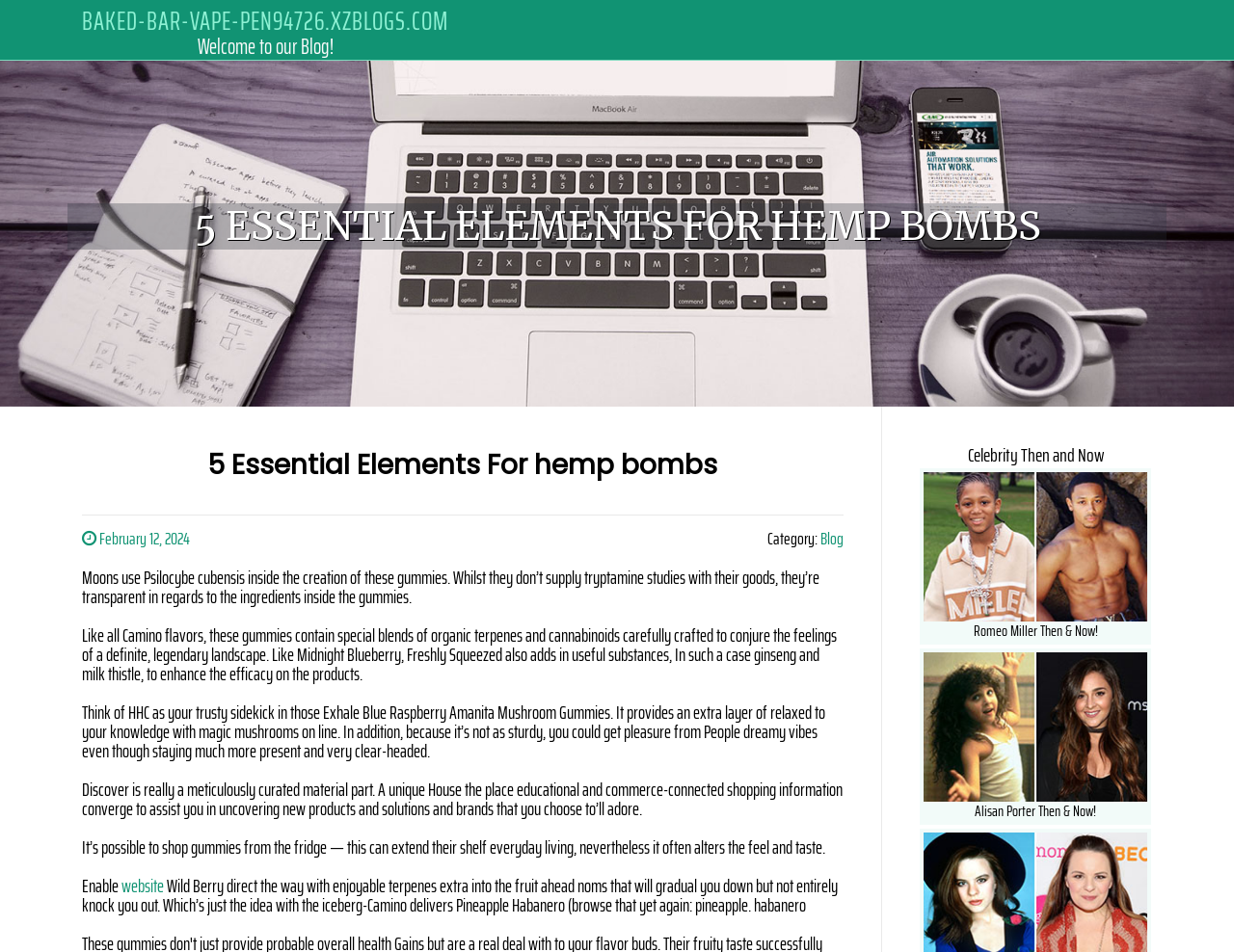Determine the bounding box coordinates in the format (top-left x, top-left y, bottom-right x, bottom-right y). Ensure all values are floating point numbers between 0 and 1. Identify the bounding box of the UI element described by: Skip to content

[0.0, 0.0, 0.065, 0.02]